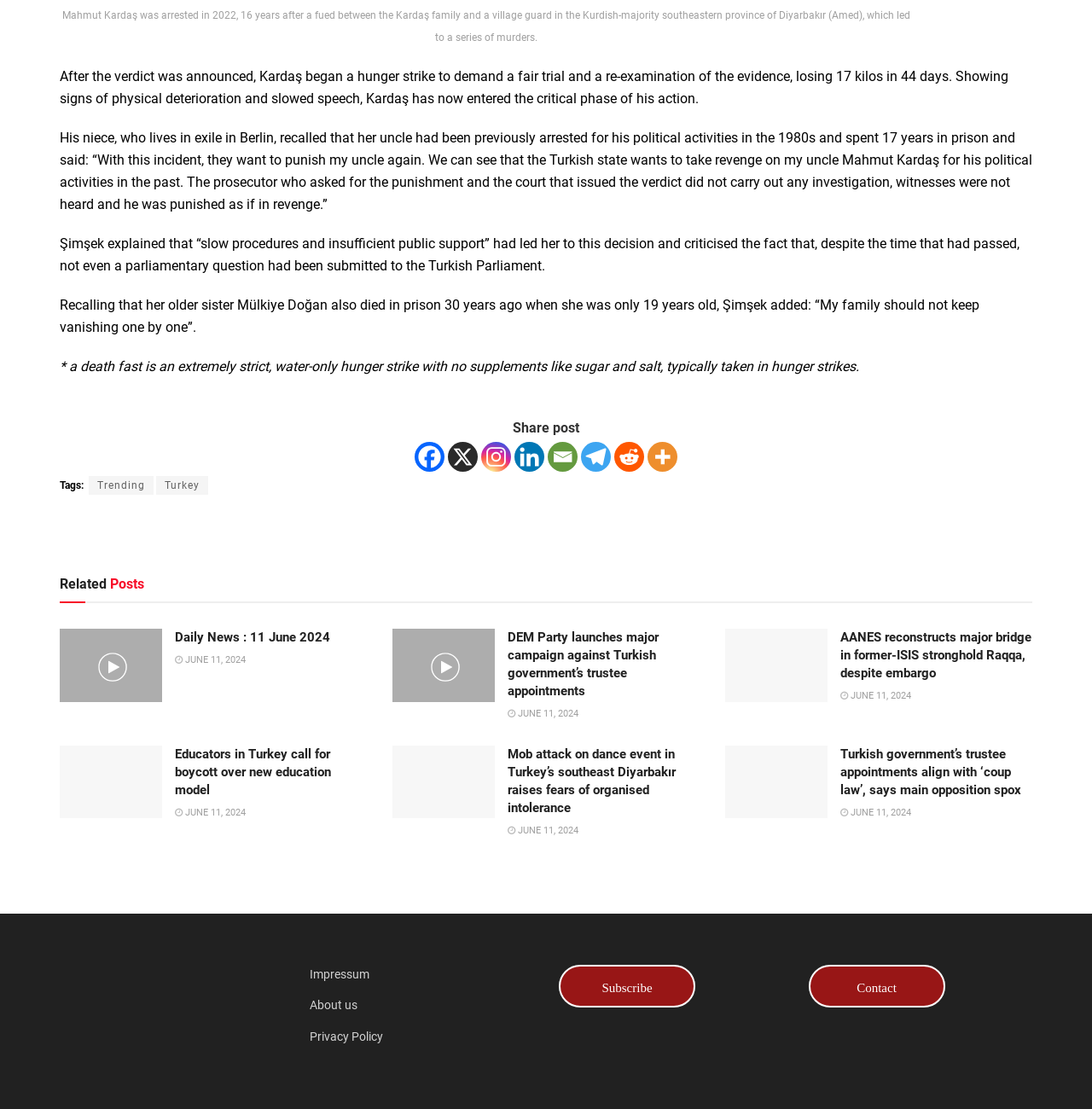Respond to the question below with a concise word or phrase:
Where is Mahmut Kardaş's niece living?

Berlin